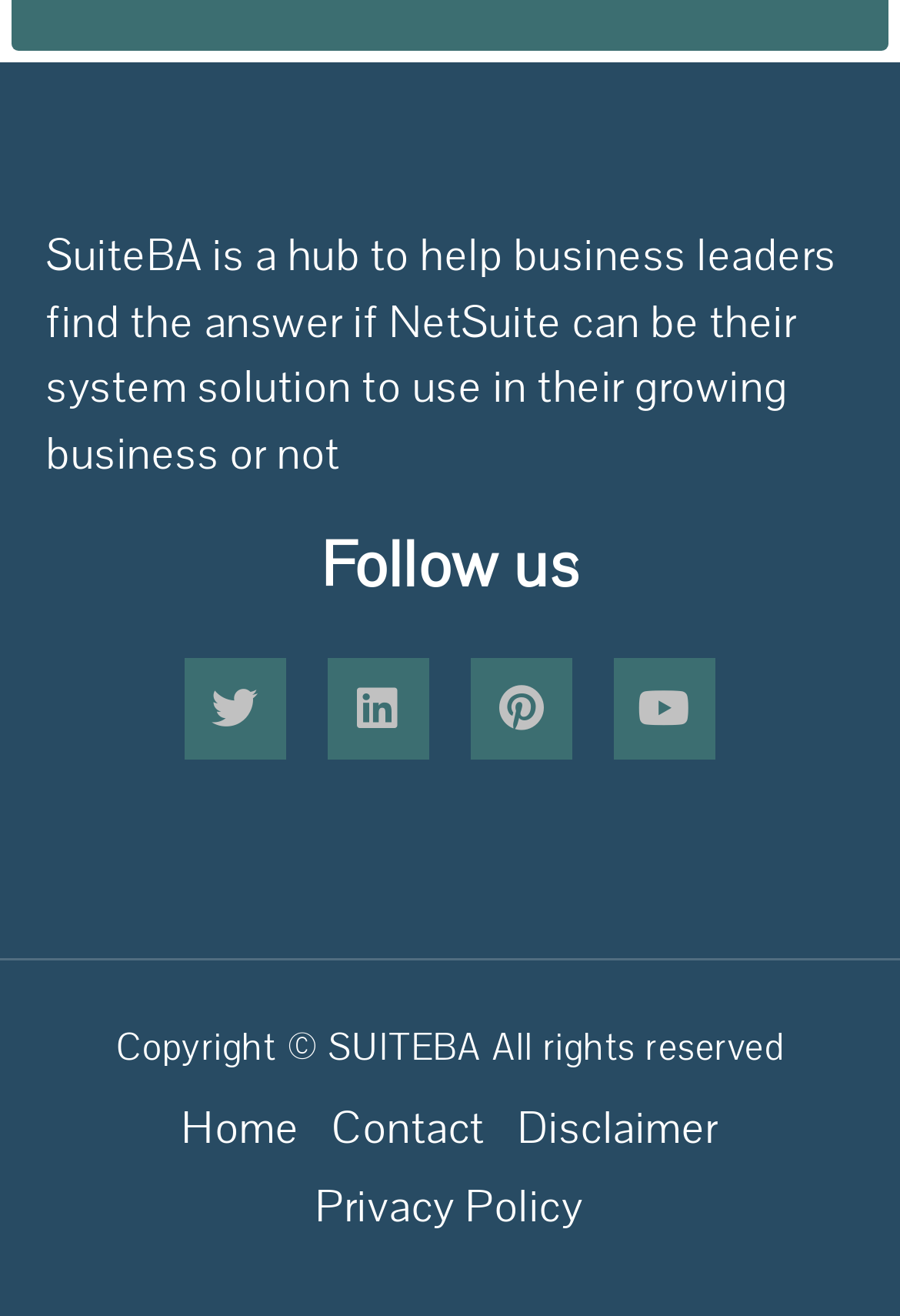Provide a brief response to the question using a single word or phrase: 
What is the main topic of the webpage?

NetSuite